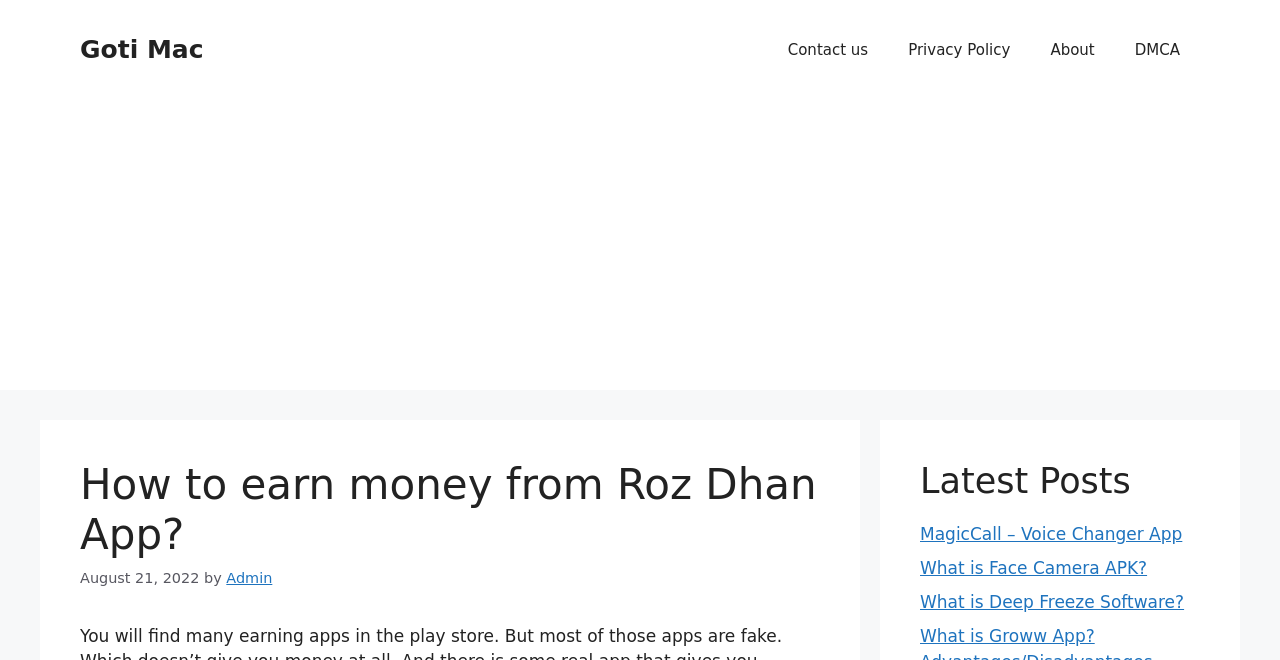Identify the bounding box coordinates of the clickable region to carry out the given instruction: "check latest posts".

[0.719, 0.697, 0.938, 0.761]